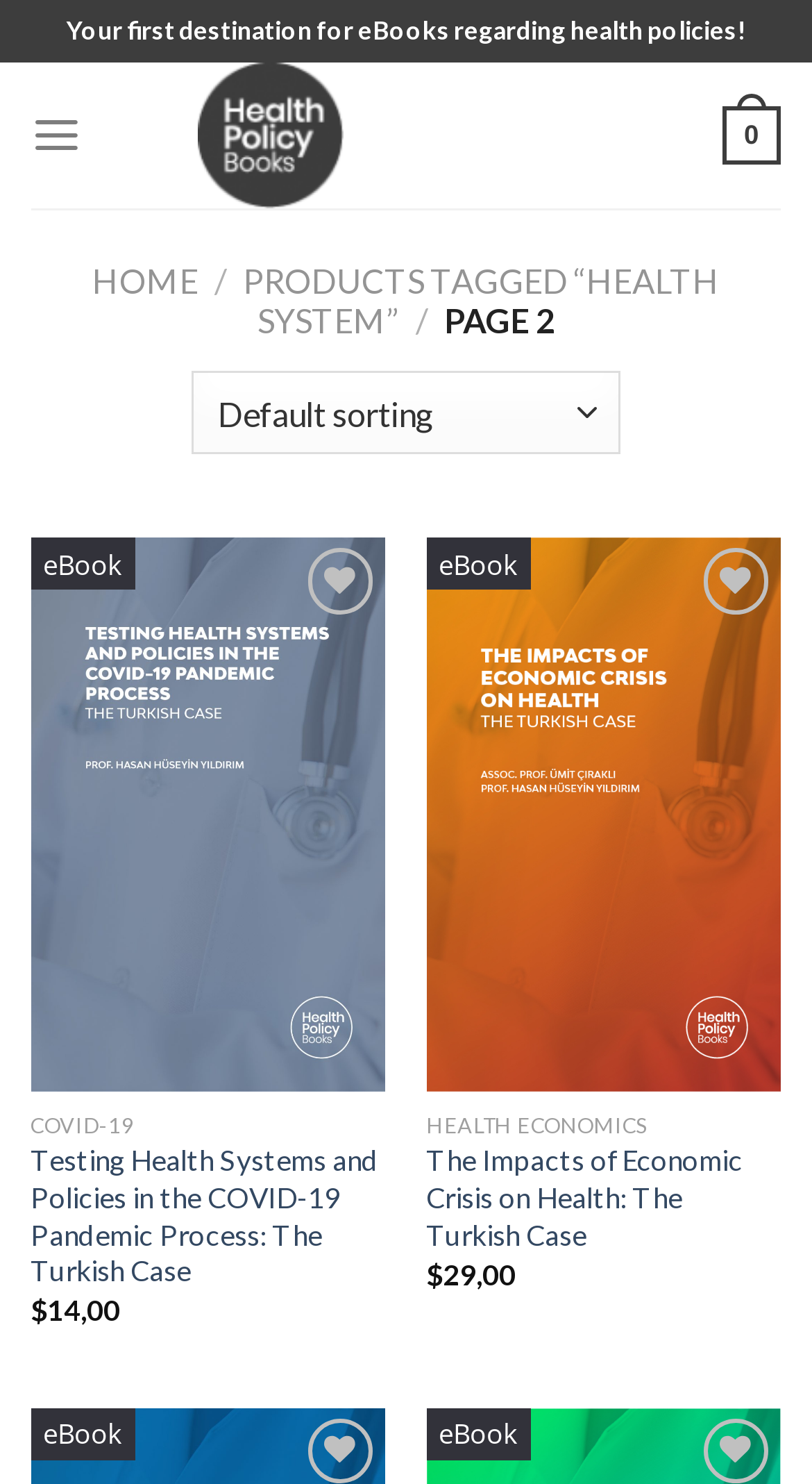What is the title of the first eBook product listed on this page?
Please answer the question with a single word or phrase, referencing the image.

Testing Health Systems and Policies in the COVID-19 Pandemic Process: The Turkish Case